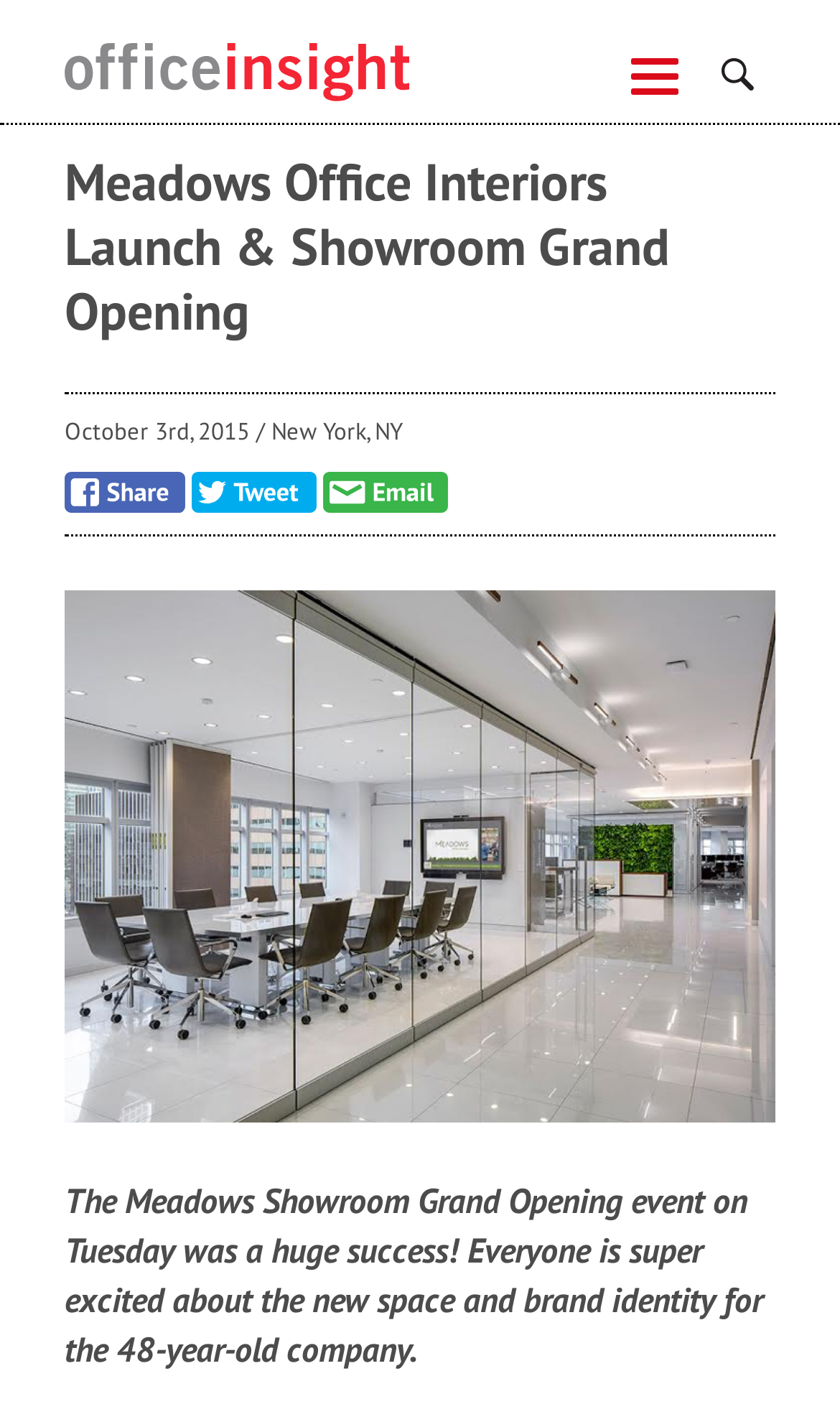What is the name of the company?
Please provide a single word or phrase based on the screenshot.

Meadows Office Interiors